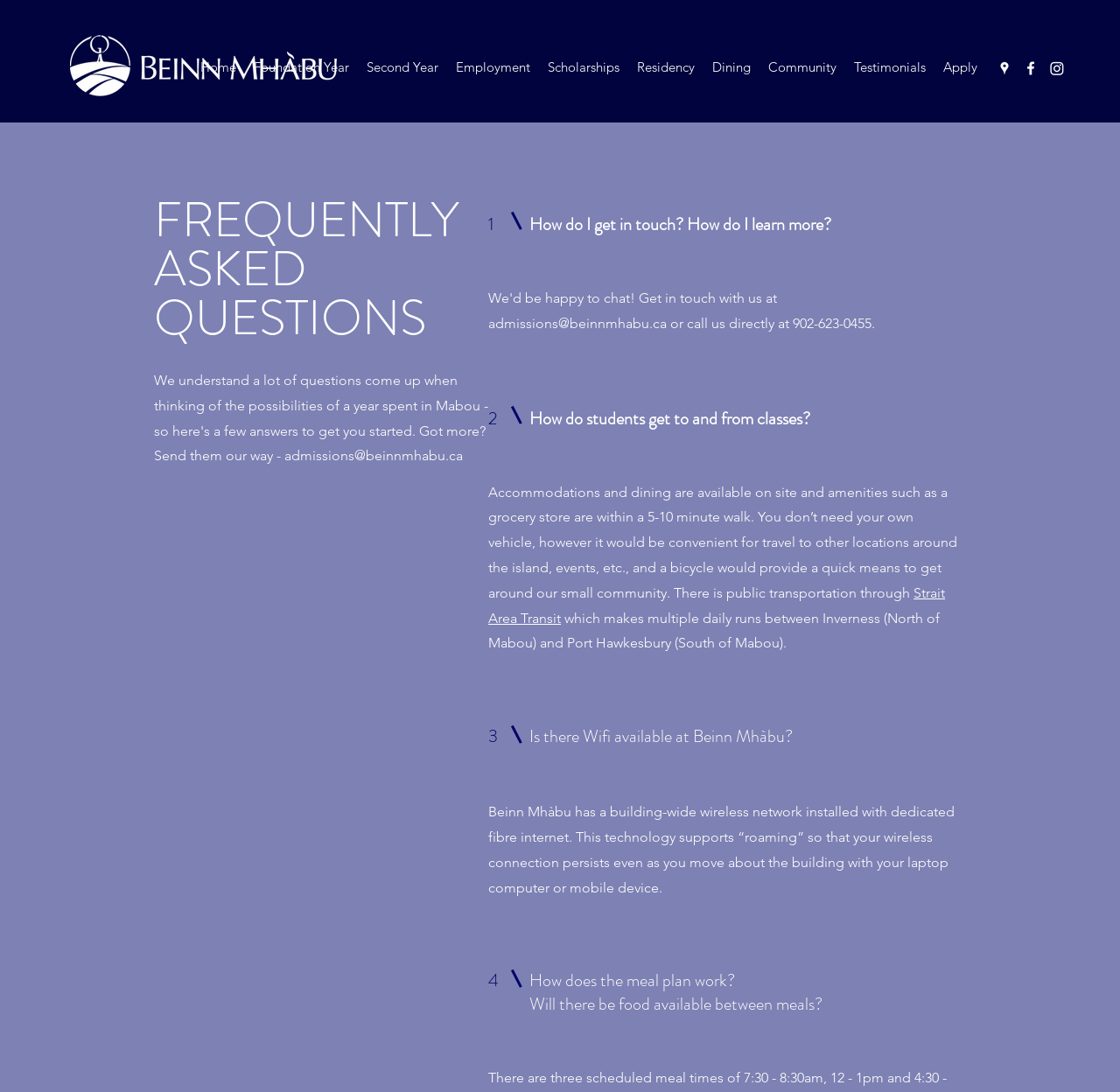Determine the bounding box coordinates for the element that should be clicked to follow this instruction: "Read 'To Click on Or Not to Click YEEZY And Running a blog'". The coordinates should be given as four float numbers between 0 and 1, in the format [left, top, right, bottom].

None